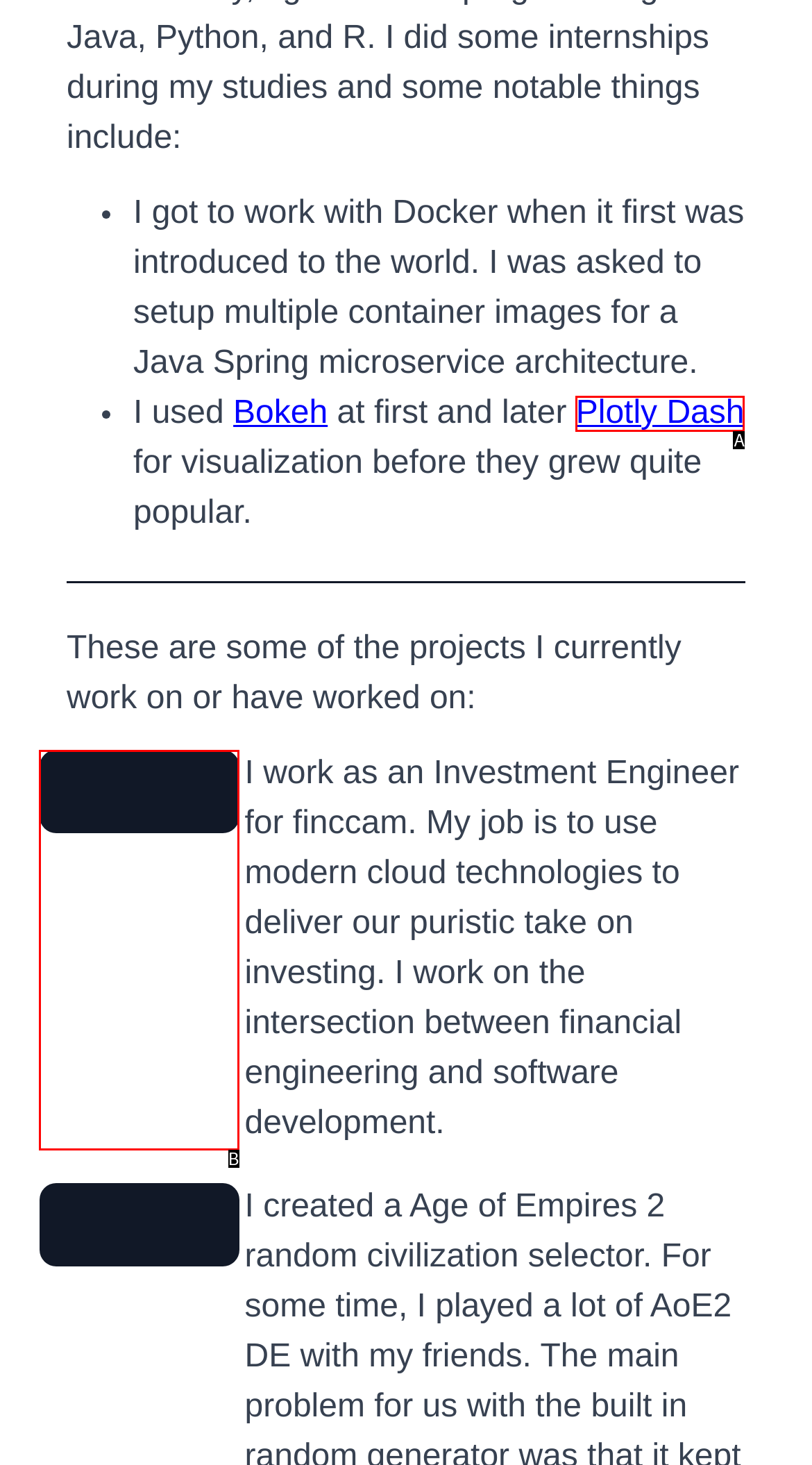Which HTML element matches the description: Plotly Dash the best? Answer directly with the letter of the chosen option.

A